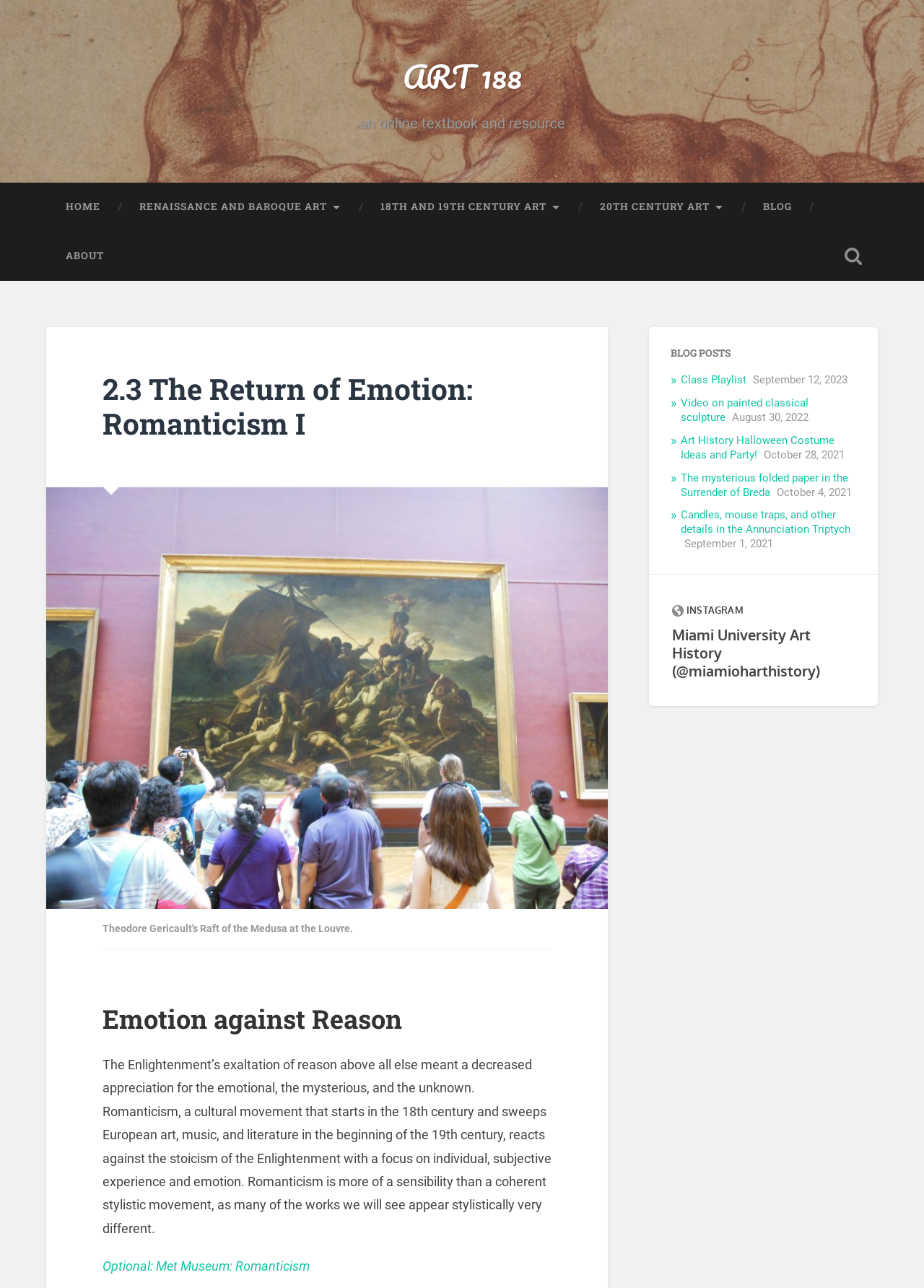Using the provided description: "Class Playlist", find the bounding box coordinates of the corresponding UI element. The output should be four float numbers between 0 and 1, in the format [left, top, right, bottom].

[0.737, 0.29, 0.808, 0.3]